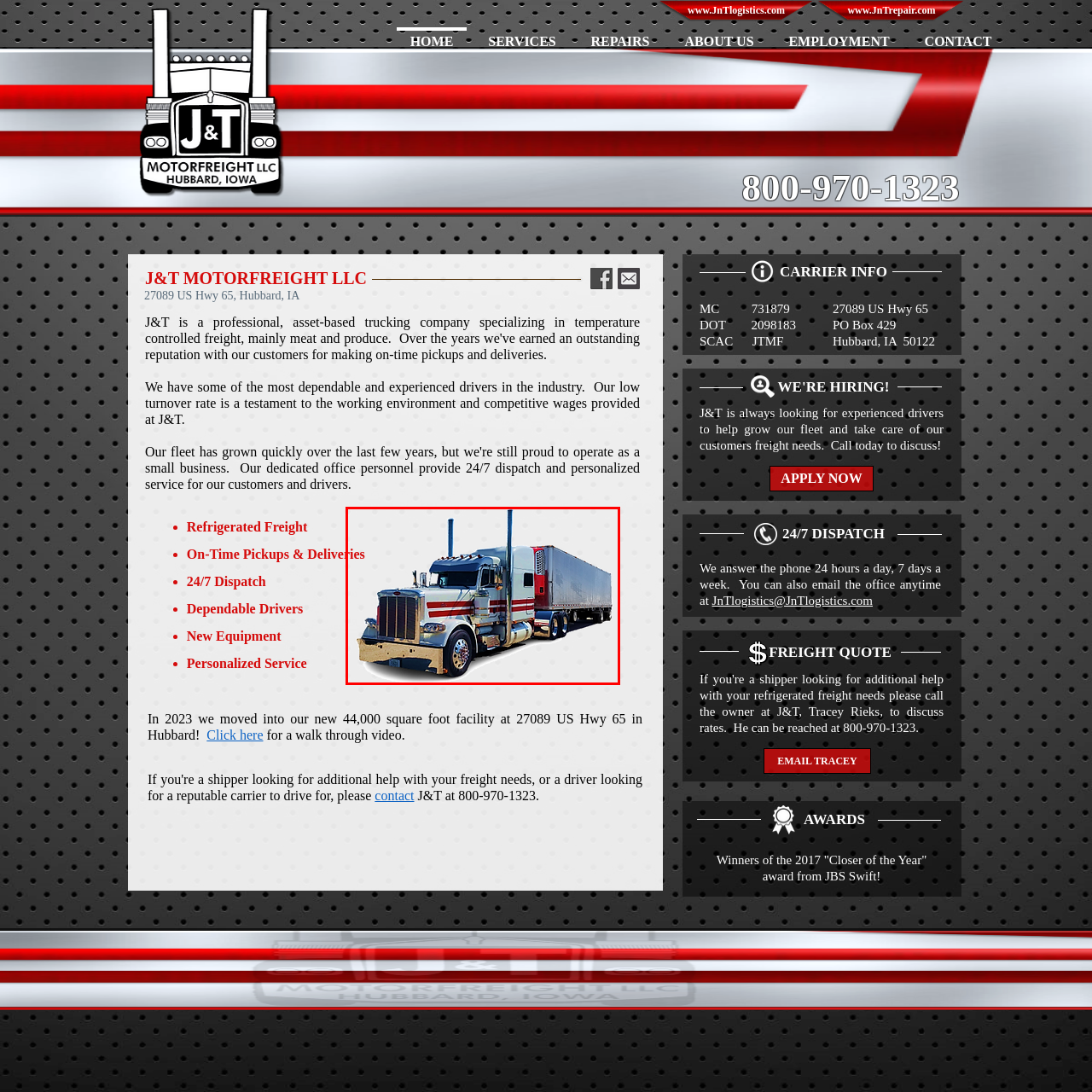Give a detailed narrative of the image enclosed by the red box.

The image showcases a striking silver and red semi-truck, a key asset of J&T Motorfreight LLC, a professional trucking company based in Hubbard, Iowa. The truck features a polished exterior with distinct red stripes along its side, towering exhaust stacks, and an illuminated front grille, portraying a robust and reliable appearance. Attached is a sizeable trailer, indicating the company's capability to handle significant freight needs. This truck represents J&T's commitment to delivering temperature-controlled freight safely and efficiently, emphasizing their dependable service and experienced drivers. The background is subtly styled, enhancing the focus on the truck and underpinning J&T's reputation for excellence in logistics and transportation services.